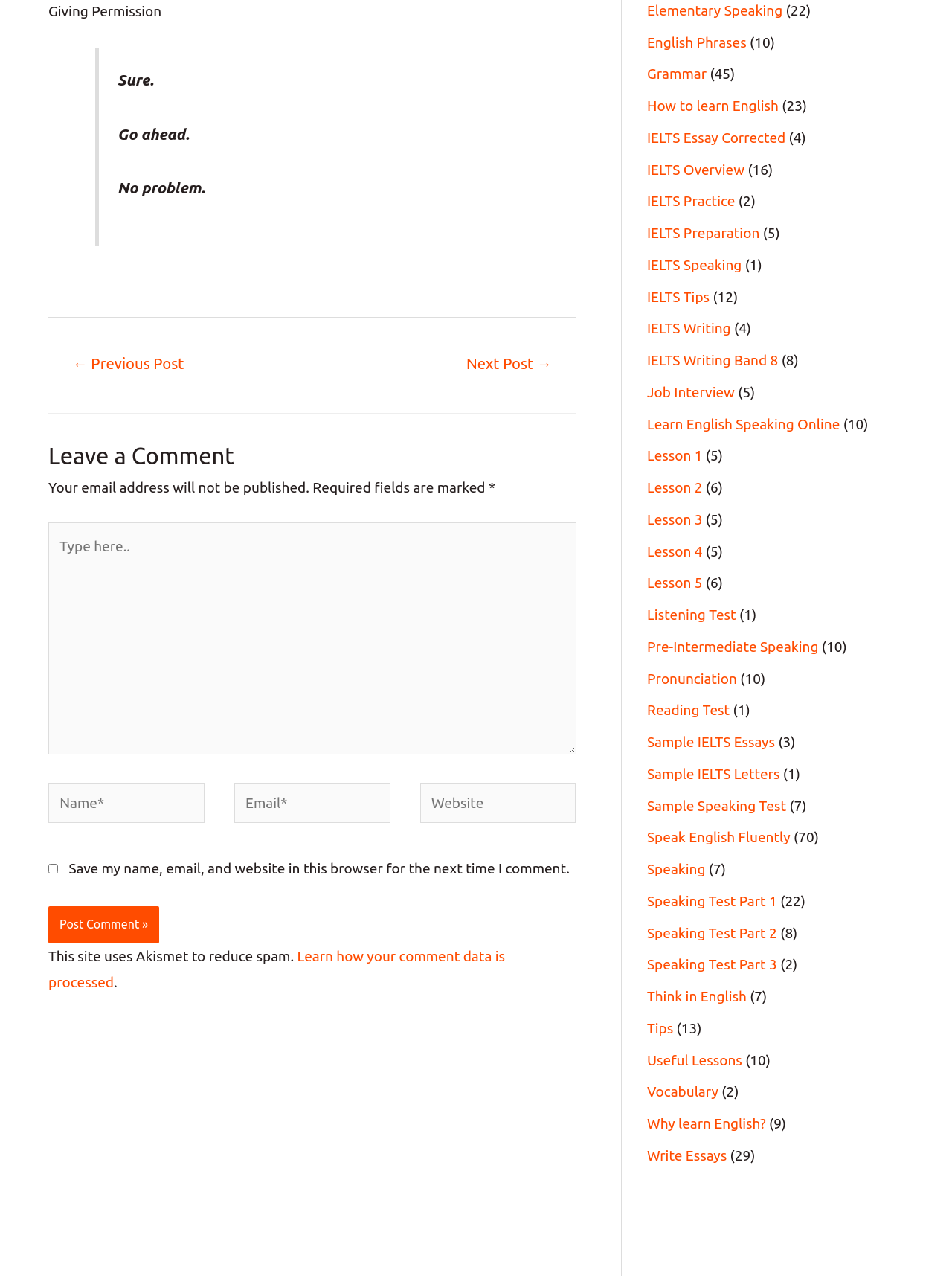Given the description: "Speaking", determine the bounding box coordinates of the UI element. The coordinates should be formatted as four float numbers between 0 and 1, [left, top, right, bottom].

[0.68, 0.675, 0.741, 0.688]